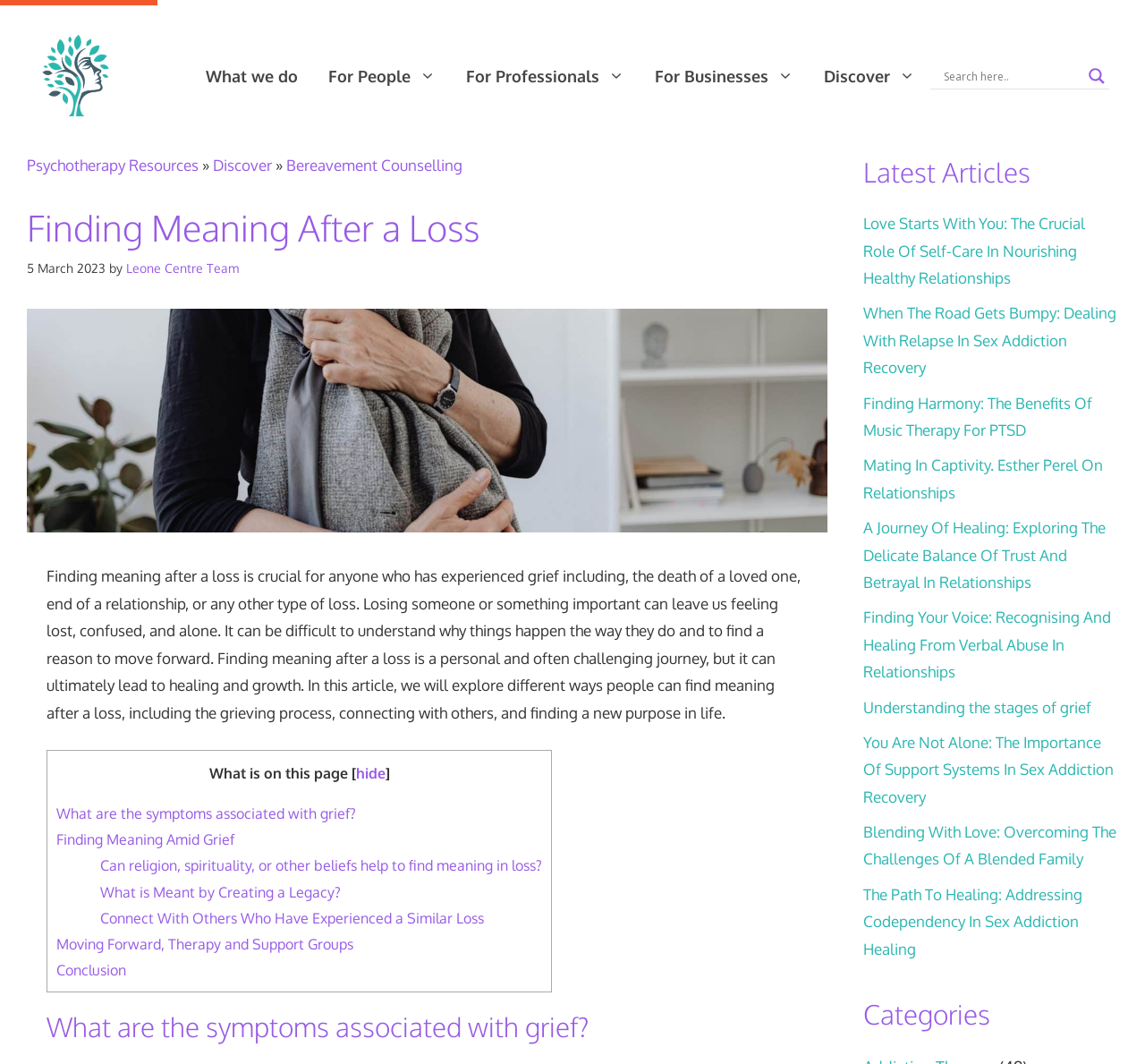Identify the bounding box coordinates for the UI element described as follows: What we do. Use the format (top-left x, top-left y, bottom-right x, bottom-right y) and ensure all values are floating point numbers between 0 and 1.

[0.166, 0.055, 0.273, 0.088]